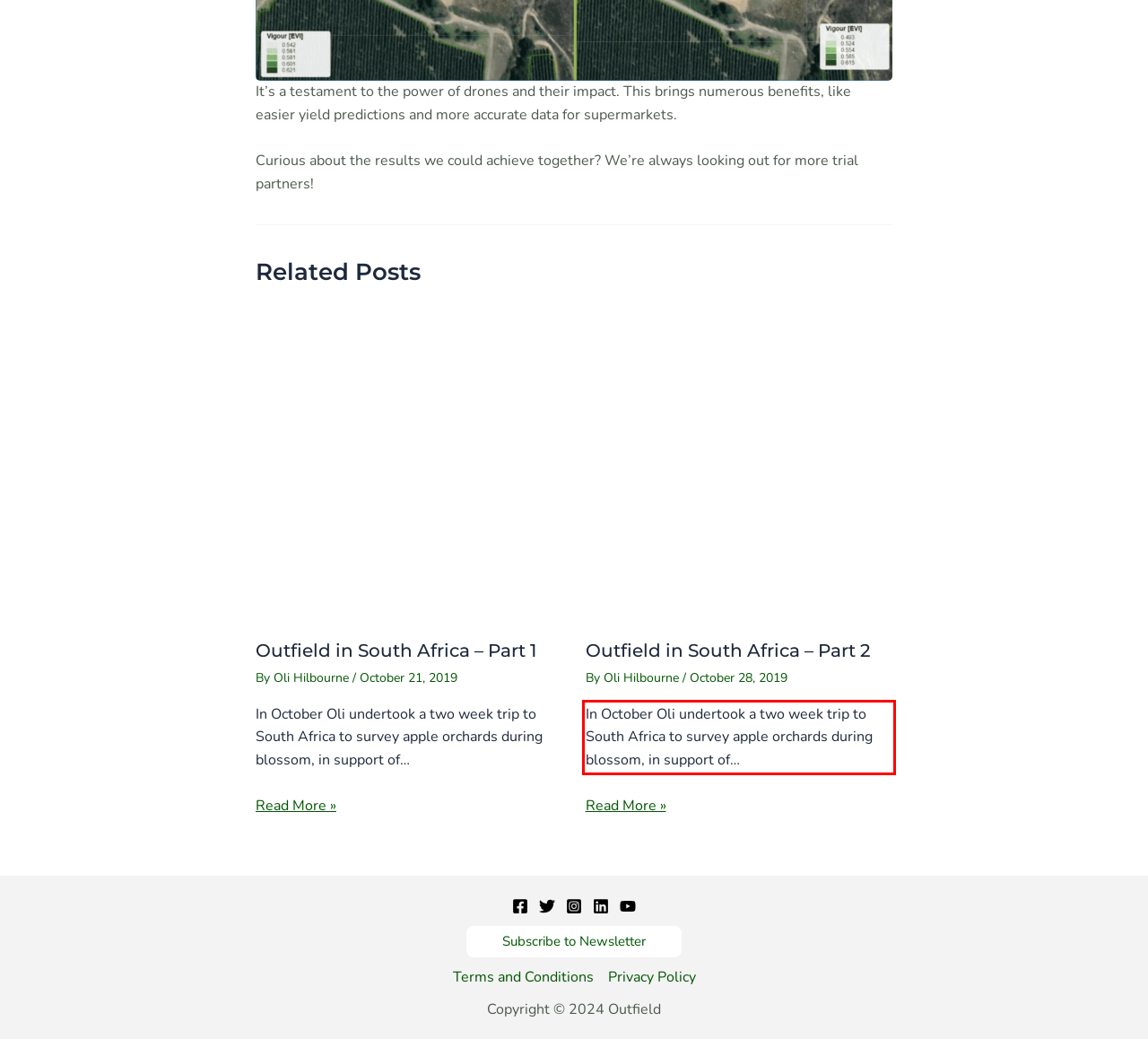Your task is to recognize and extract the text content from the UI element enclosed in the red bounding box on the webpage screenshot.

In October Oli undertook a two week trip to South Africa to survey apple orchards during blossom, in support of…